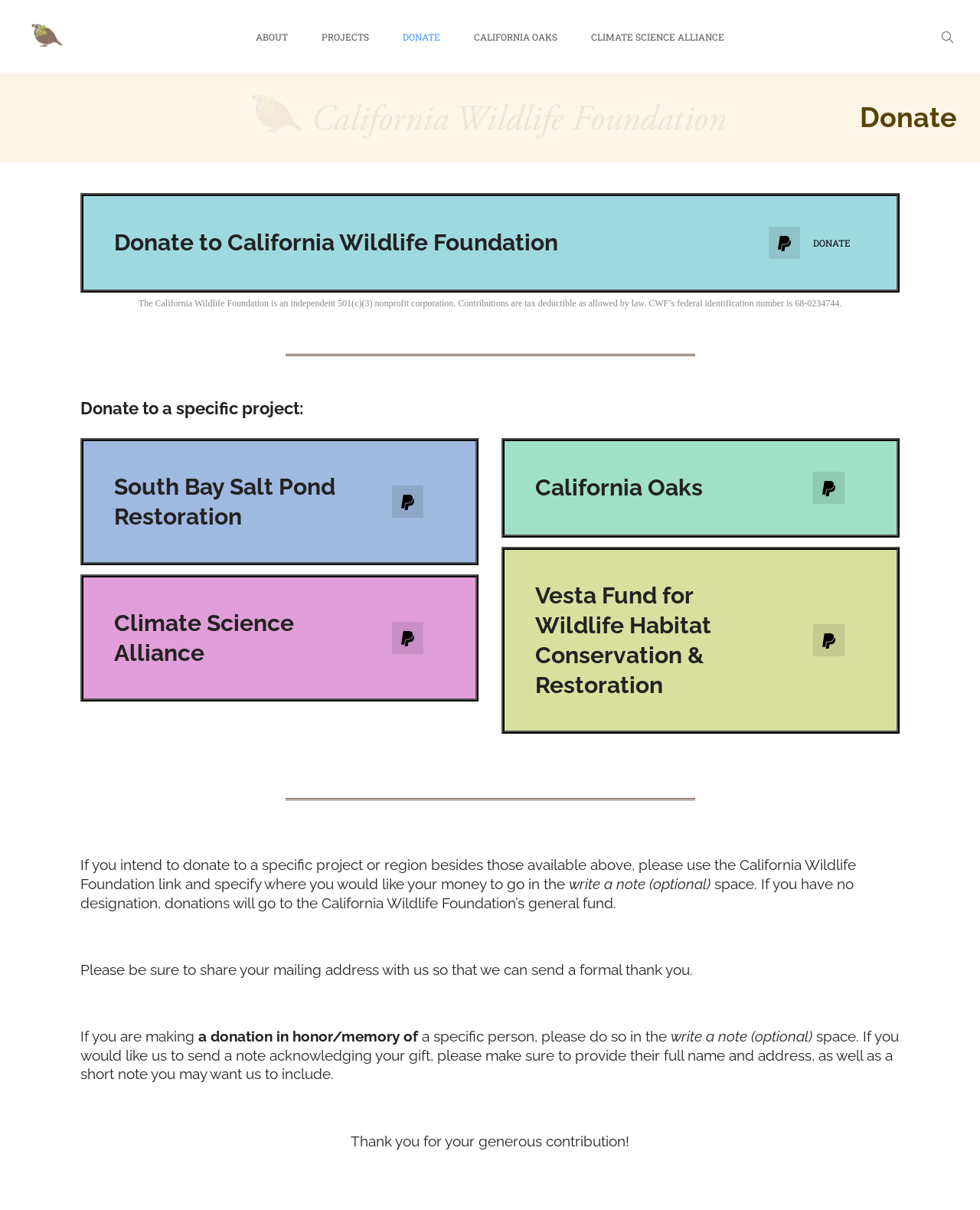What is required to send a formal thank you?
Observe the image and answer the question with a one-word or short phrase response.

Mailing address